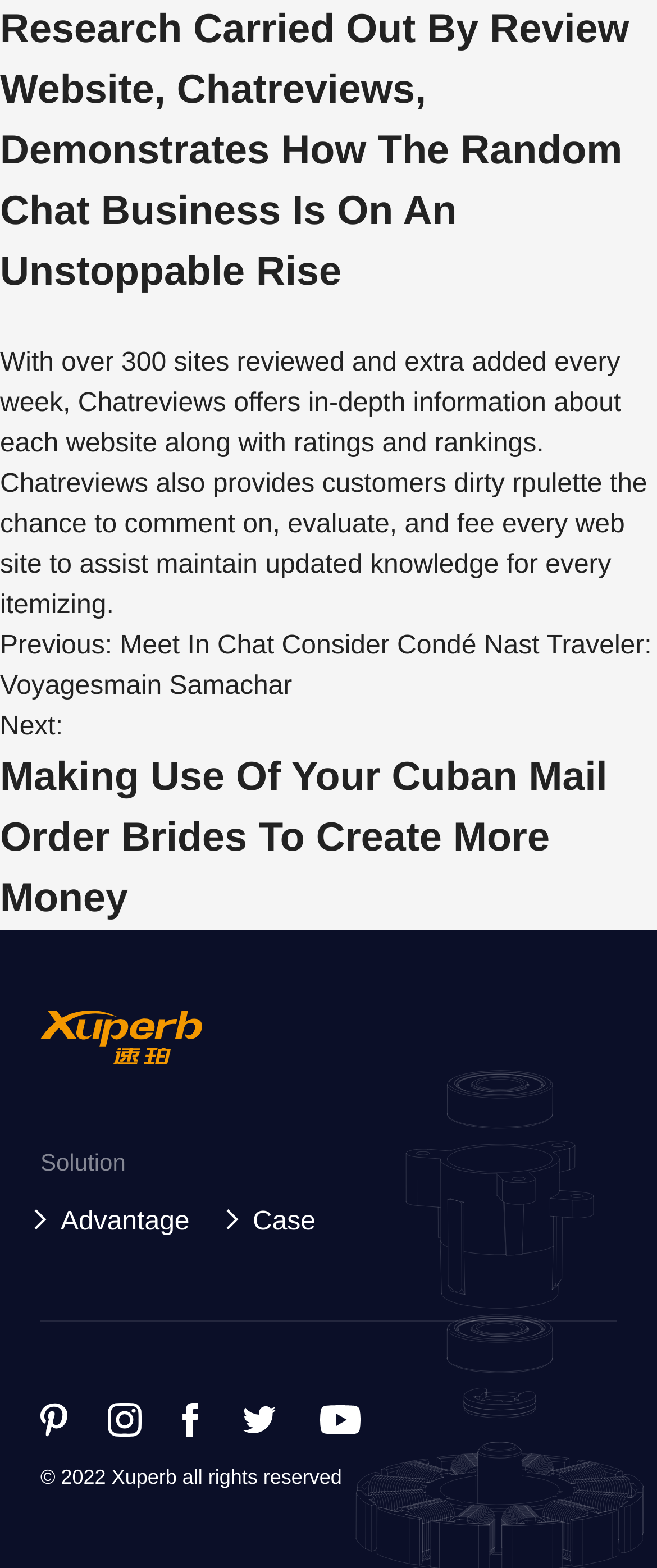Give a one-word or one-phrase response to the question: 
How many sites have been reviewed by Chatreviews?

Over 300